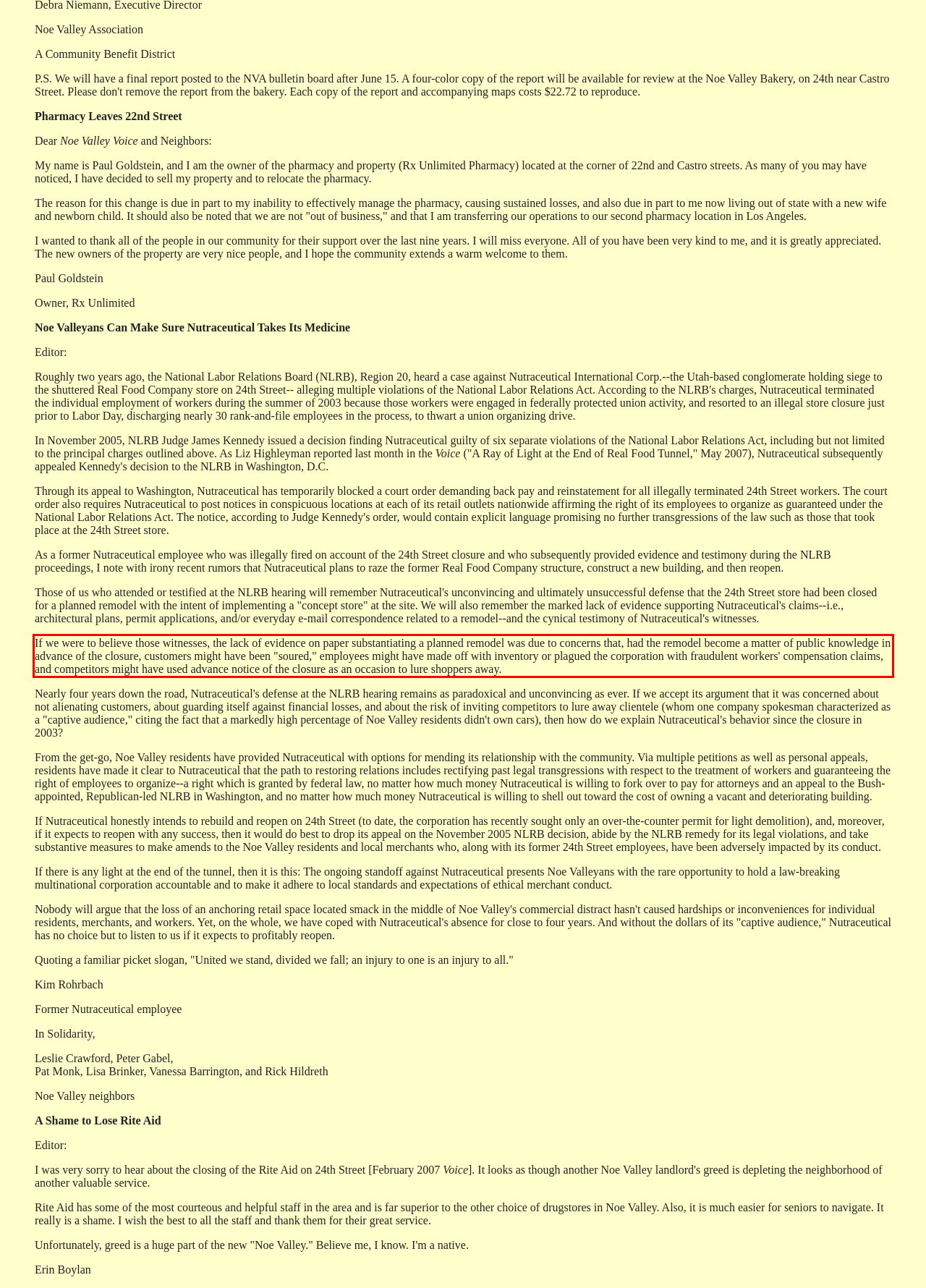With the provided screenshot of a webpage, locate the red bounding box and perform OCR to extract the text content inside it.

If we were to believe those witnesses, the lack of evidence on paper substantiating a planned remodel was due to concerns that, had the remodel become a matter of public knowledge in advance of the closure, customers might have been "soured," employees might have made off with inventory or plagued the corporation with fraudulent workers' compensation claims, and competitors might have used advance notice of the closure as an occasion to lure shoppers away.